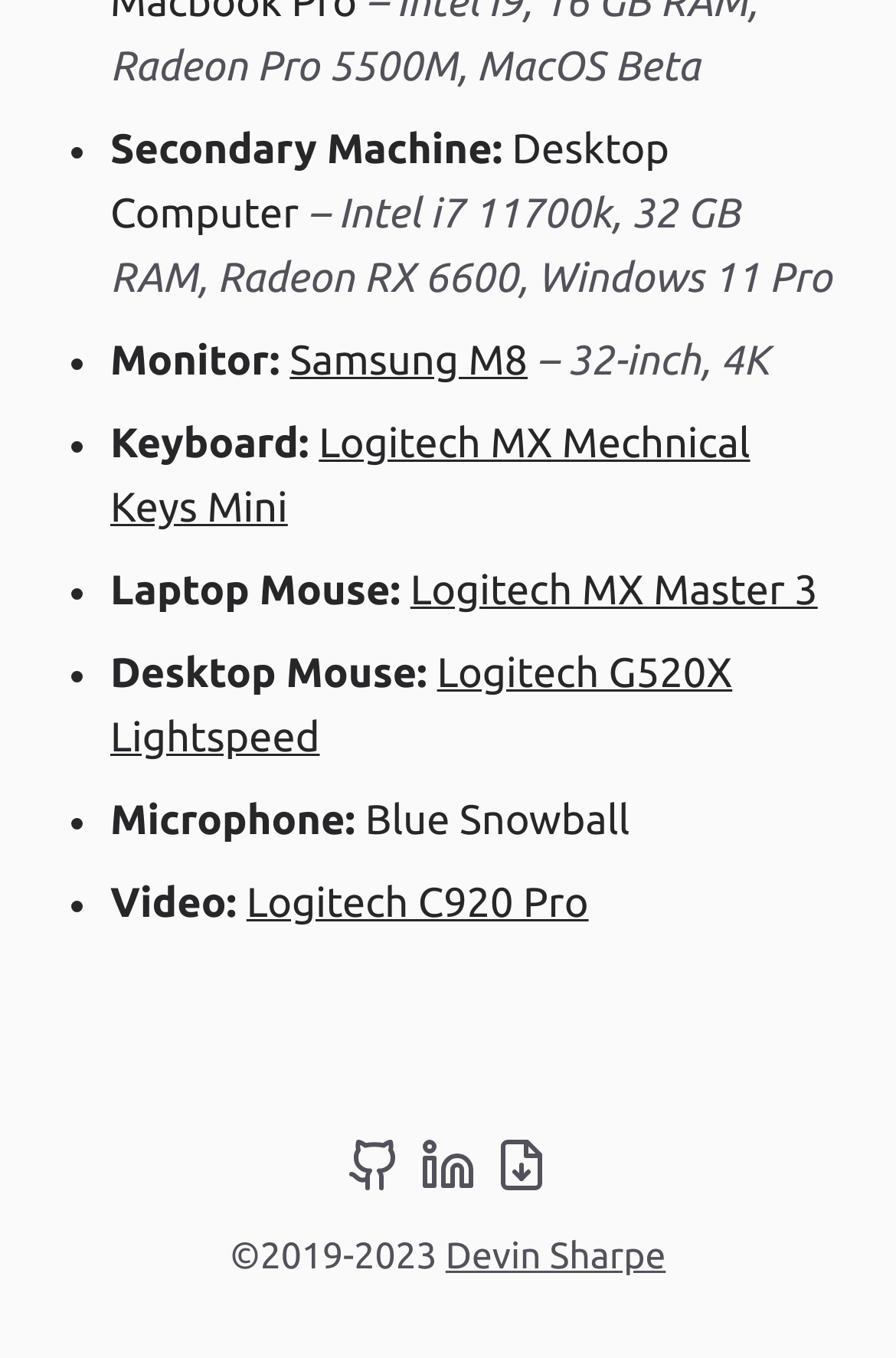Using the provided element description: "Logitech MX Master 3", identify the bounding box coordinates. The coordinates should be four floats between 0 and 1 in the order [left, top, right, bottom].

[0.458, 0.418, 0.913, 0.452]